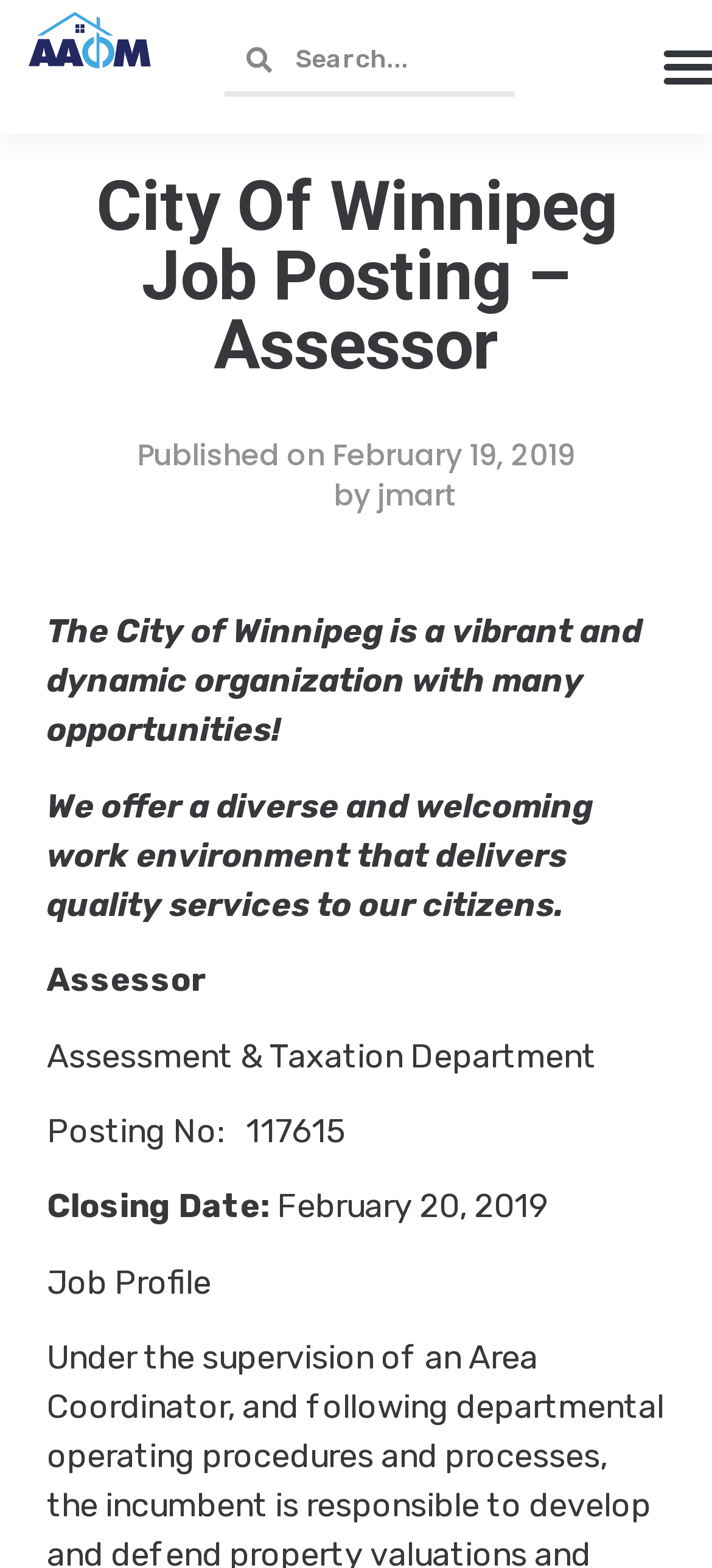What is the posting number of the job? Observe the screenshot and provide a one-word or short phrase answer.

117615